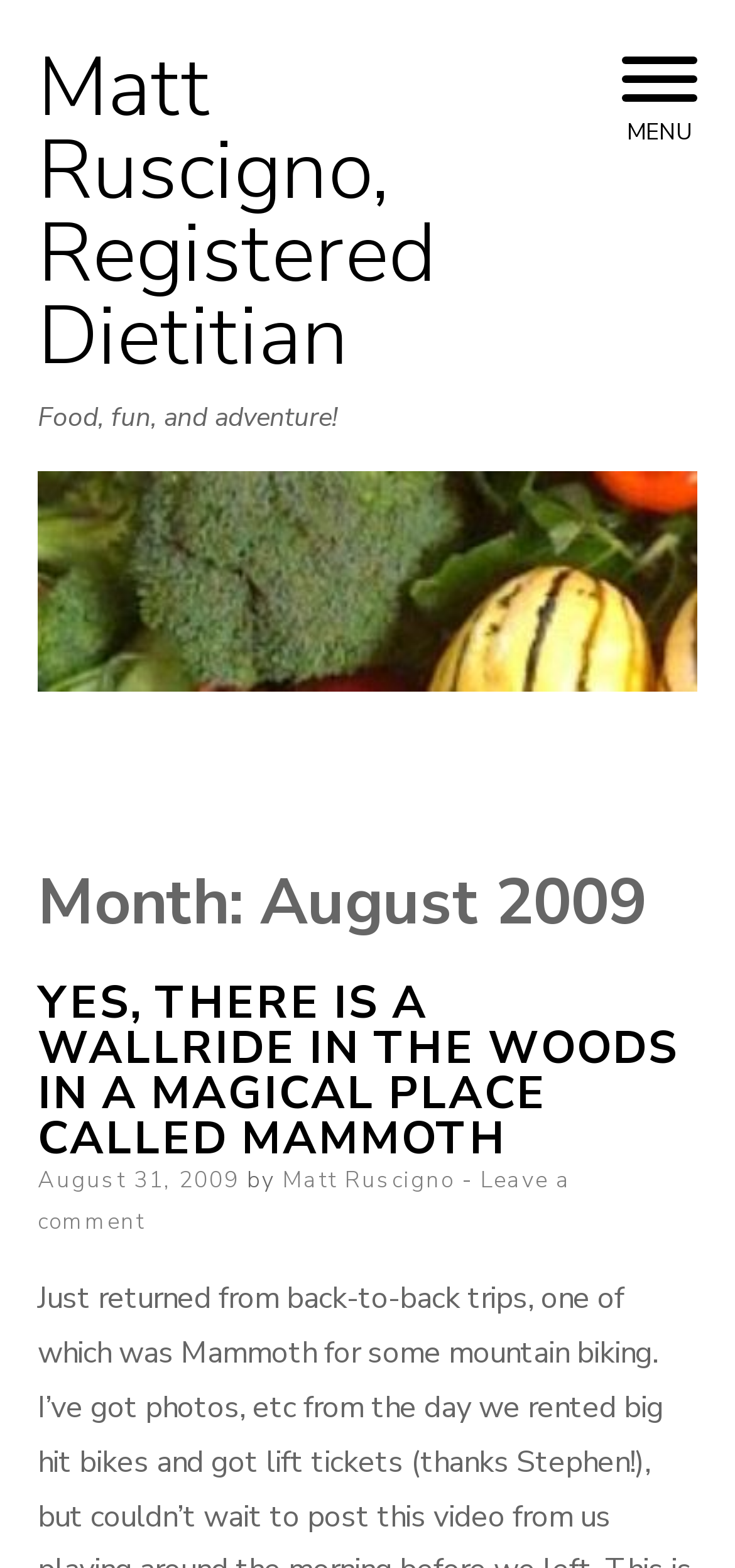Illustrate the webpage's structure and main components comprehensively.

The webpage is a blog post from August 2009 by Matt Ruscigno, a Registered Dietitian. At the top, there is a link to "Skip to content" and a link to the author's name, "Matt Ruscigno, Registered Dietitian". Below these links, there is a tagline "Food, fun, and adventure!".

On the top right, there is a button labeled "MENU". Below the tagline, there is a heading that indicates the month and year of the post, "Month: August 2009". This heading contains a subheading with a bold title "YES, THERE IS A WALLRIDE IN THE WOODS IN A MAGICAL PLACE CALLED MAMMOTH", which is also a link. 

Underneath the subheading, there is a paragraph with the post's metadata, including the text "Posted on", a link to the date "August 31, 2009", the author's name "Matt Ruscigno", and a link to "Leave a comment".